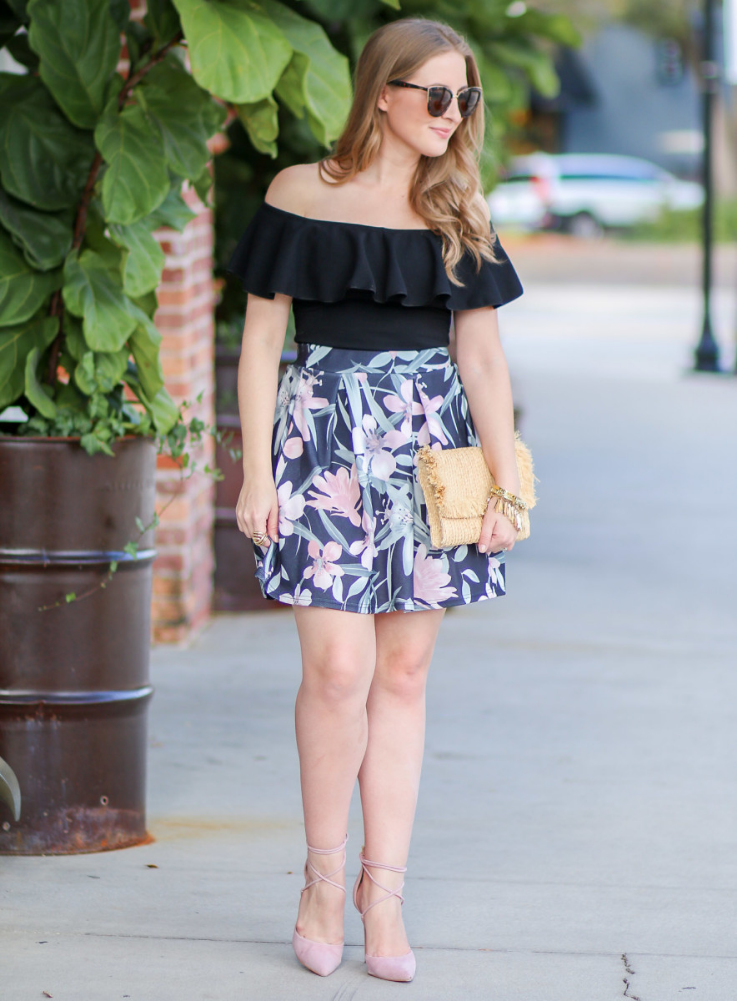What is the atmosphere of the background?
Examine the webpage screenshot and provide an in-depth answer to the question.

The caption describes the background as featuring 'lush greenery and urban elements', which creates a 'lively yet relaxed atmosphere' that enhances the overall vibe of the outfit.